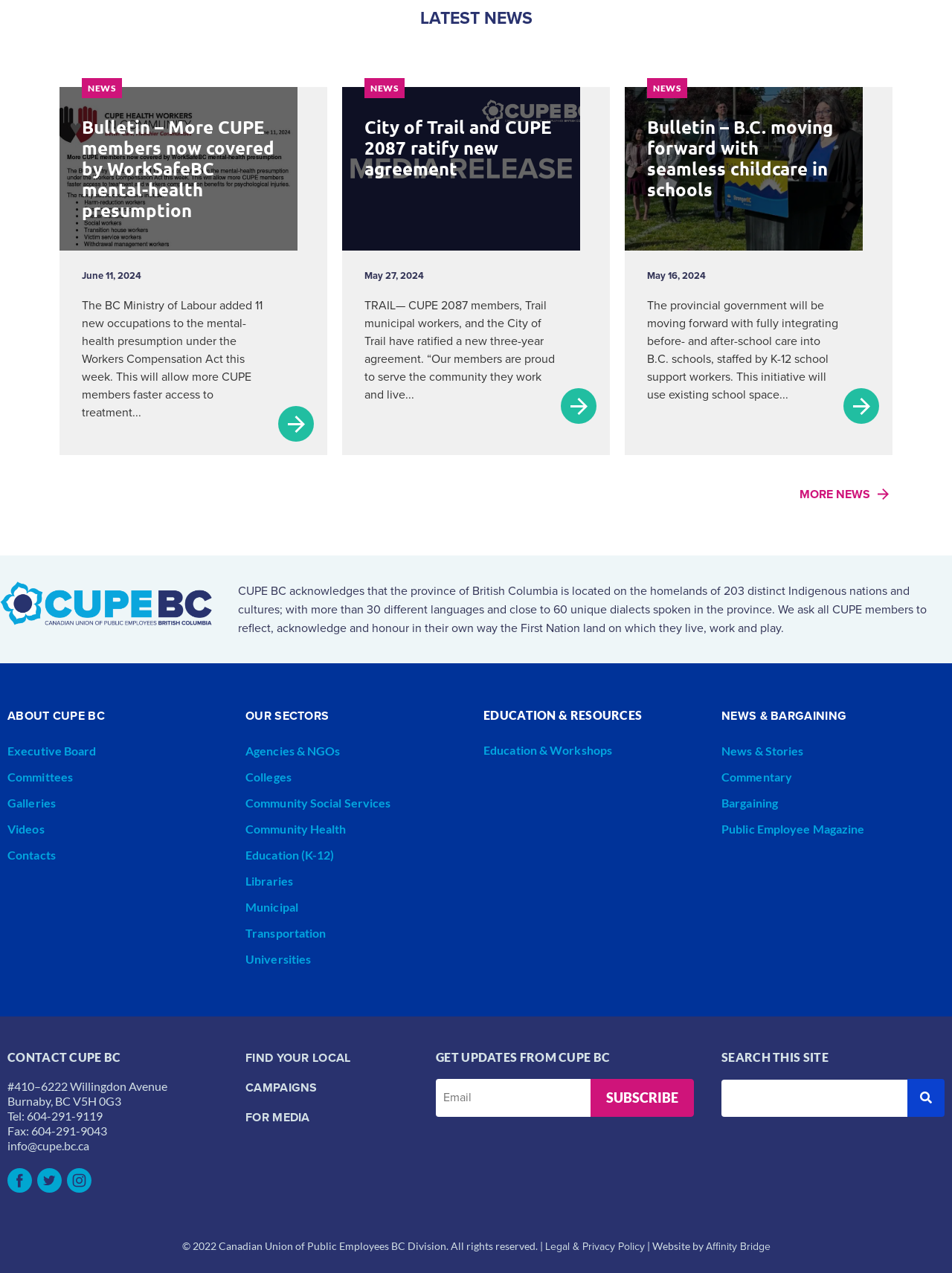What is the purpose of the 'FIND YOUR LOCAL' section?
Give a single word or phrase answer based on the content of the image.

To find local CUPE branches